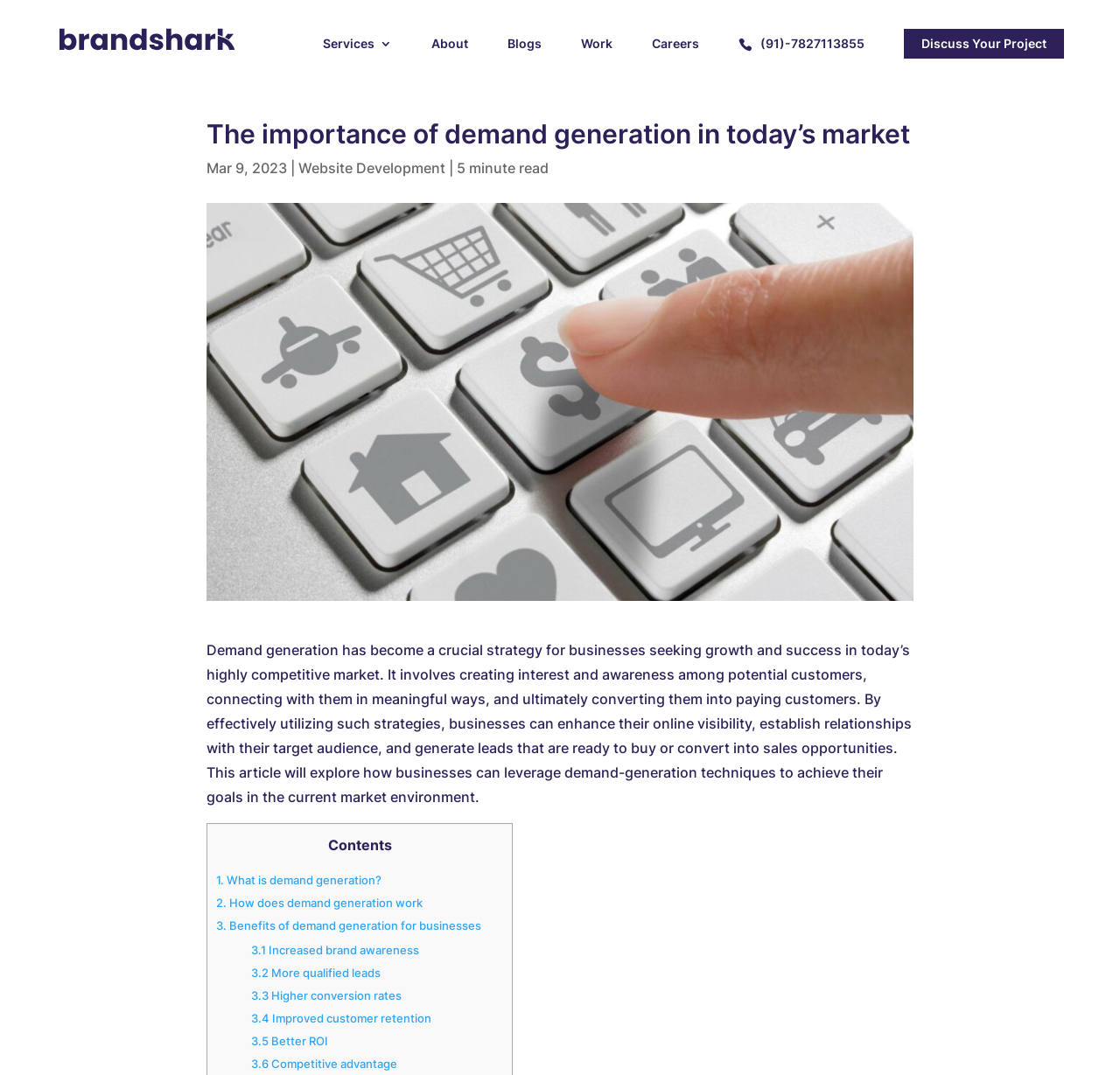Locate the heading on the webpage and return its text.

The importance of demand generation in today’s market